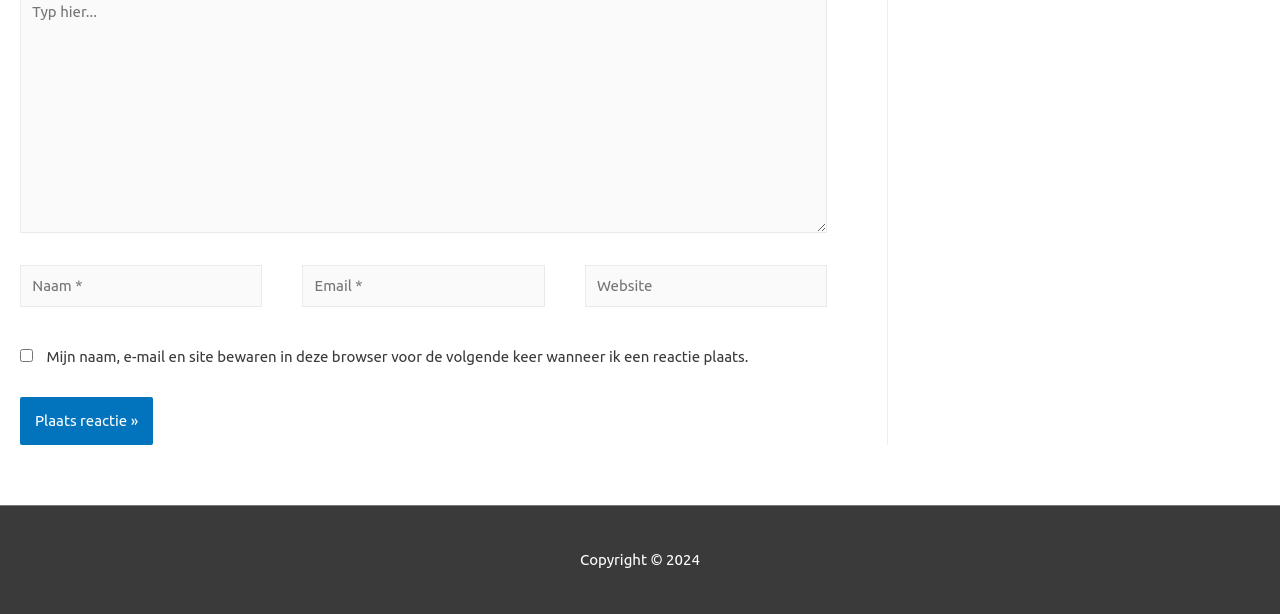Please provide a comprehensive answer to the question below using the information from the image: What is the copyright year of the website?

The copyright information is located at the bottom of the webpage and states 'Copyright © 2024'.